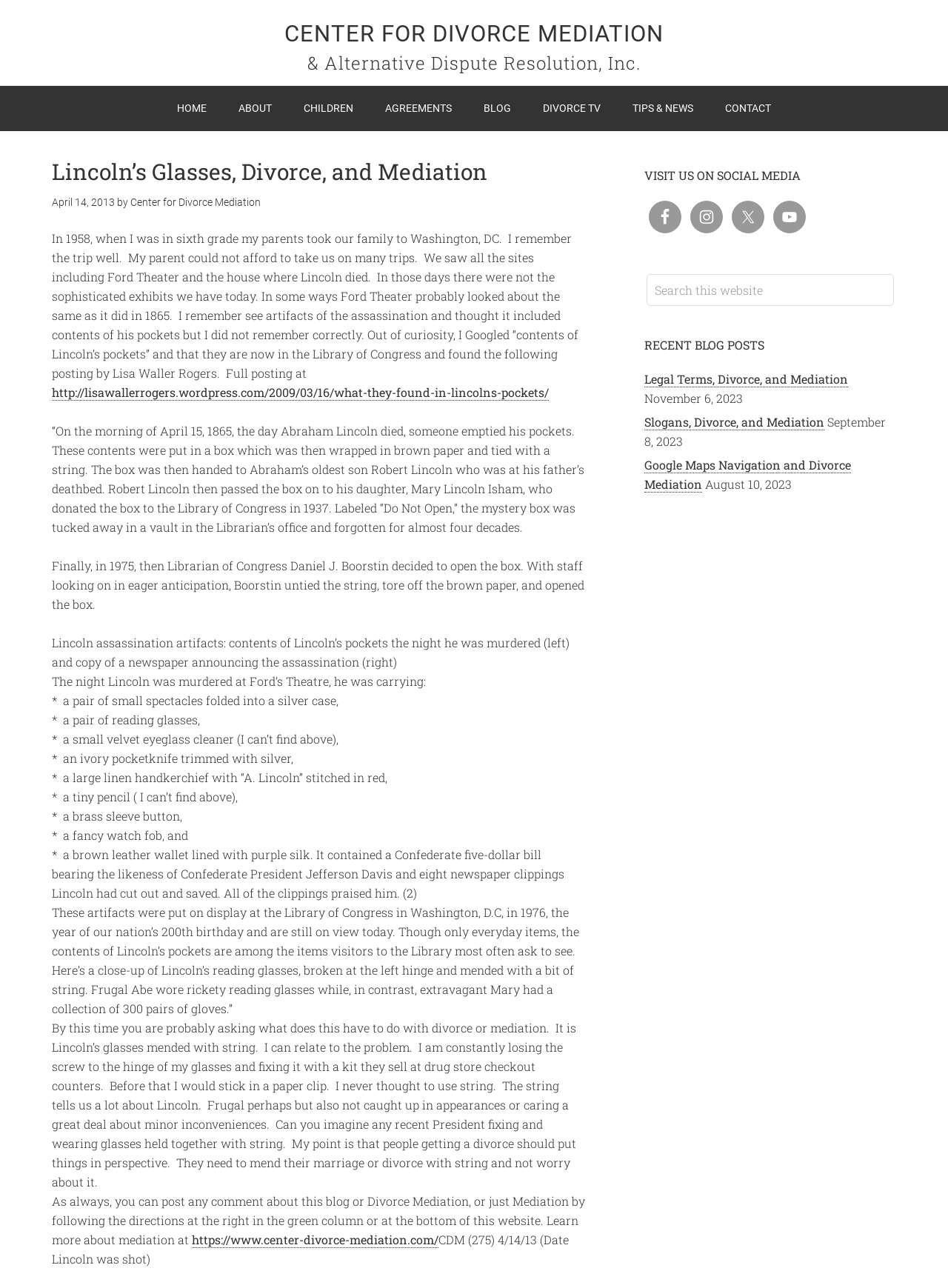What is the date of the blog post?
Provide a detailed and well-explained answer to the question.

The date of the blog post can be found at the top of the post, where it says 'April 14, 2013'.